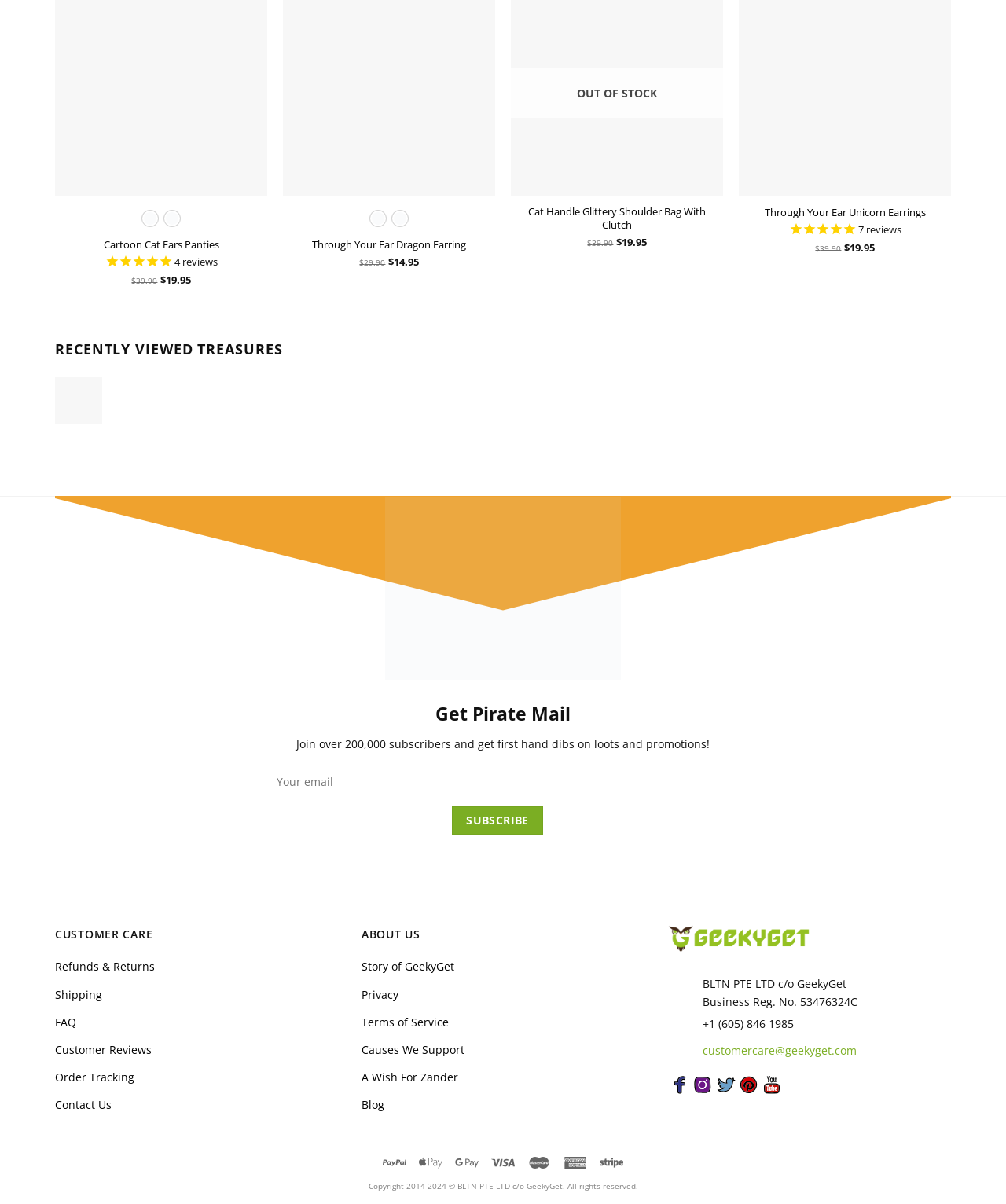Please provide a one-word or phrase answer to the question: 
What is the rating of Cartoon Cat Ears Panties?

5.0 out of 5 stars